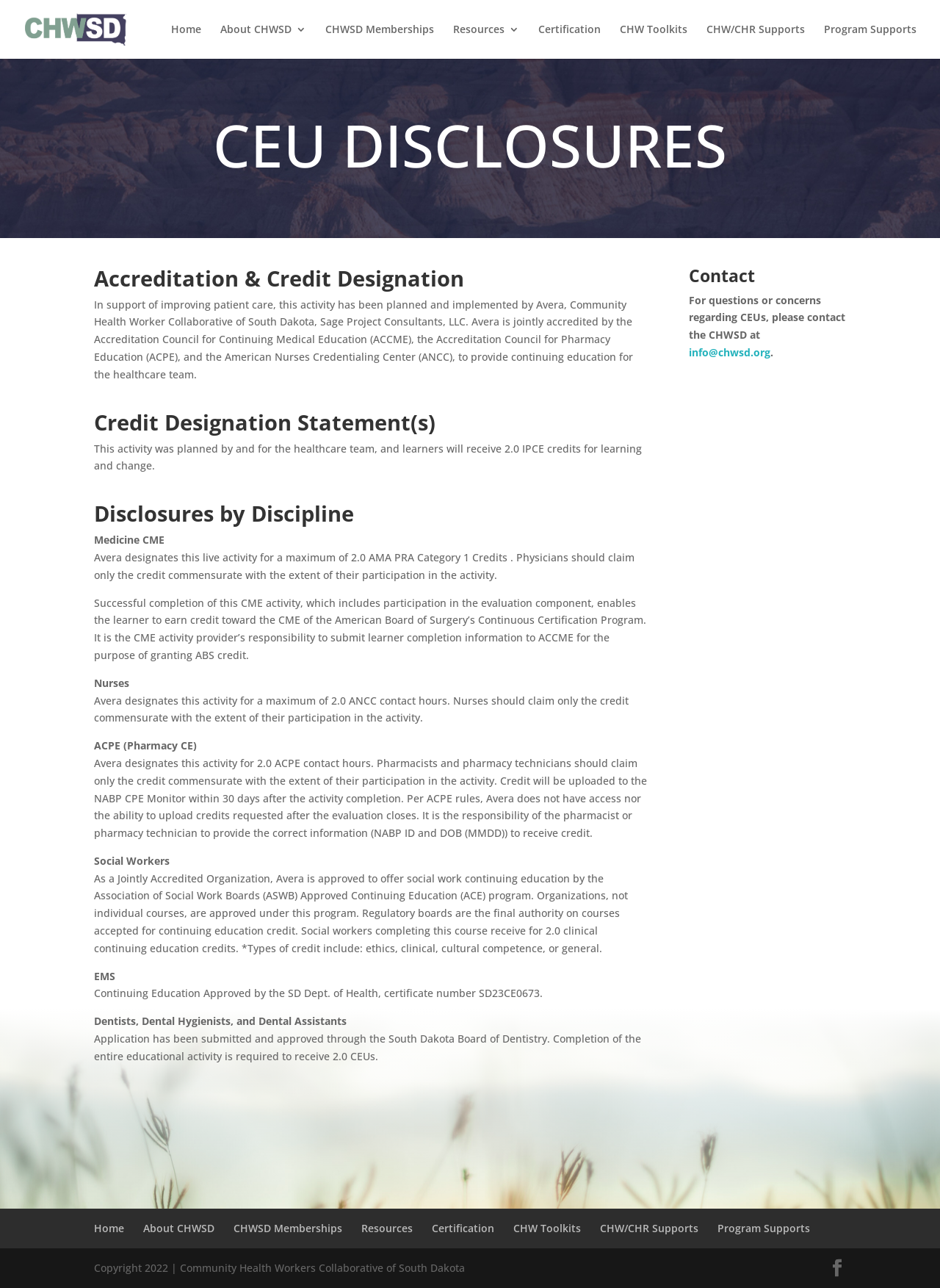Please specify the bounding box coordinates of the clickable region to carry out the following instruction: "Click on the Home link". The coordinates should be four float numbers between 0 and 1, in the format [left, top, right, bottom].

[0.182, 0.019, 0.214, 0.046]